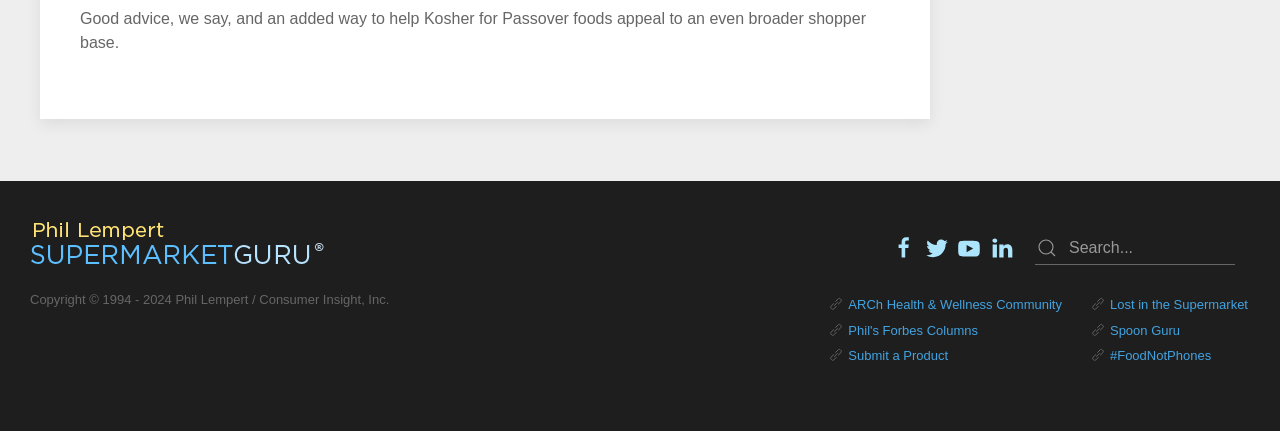Give a short answer using one word or phrase for the question:
What is the copyright year range of the website?

1994 - 2024